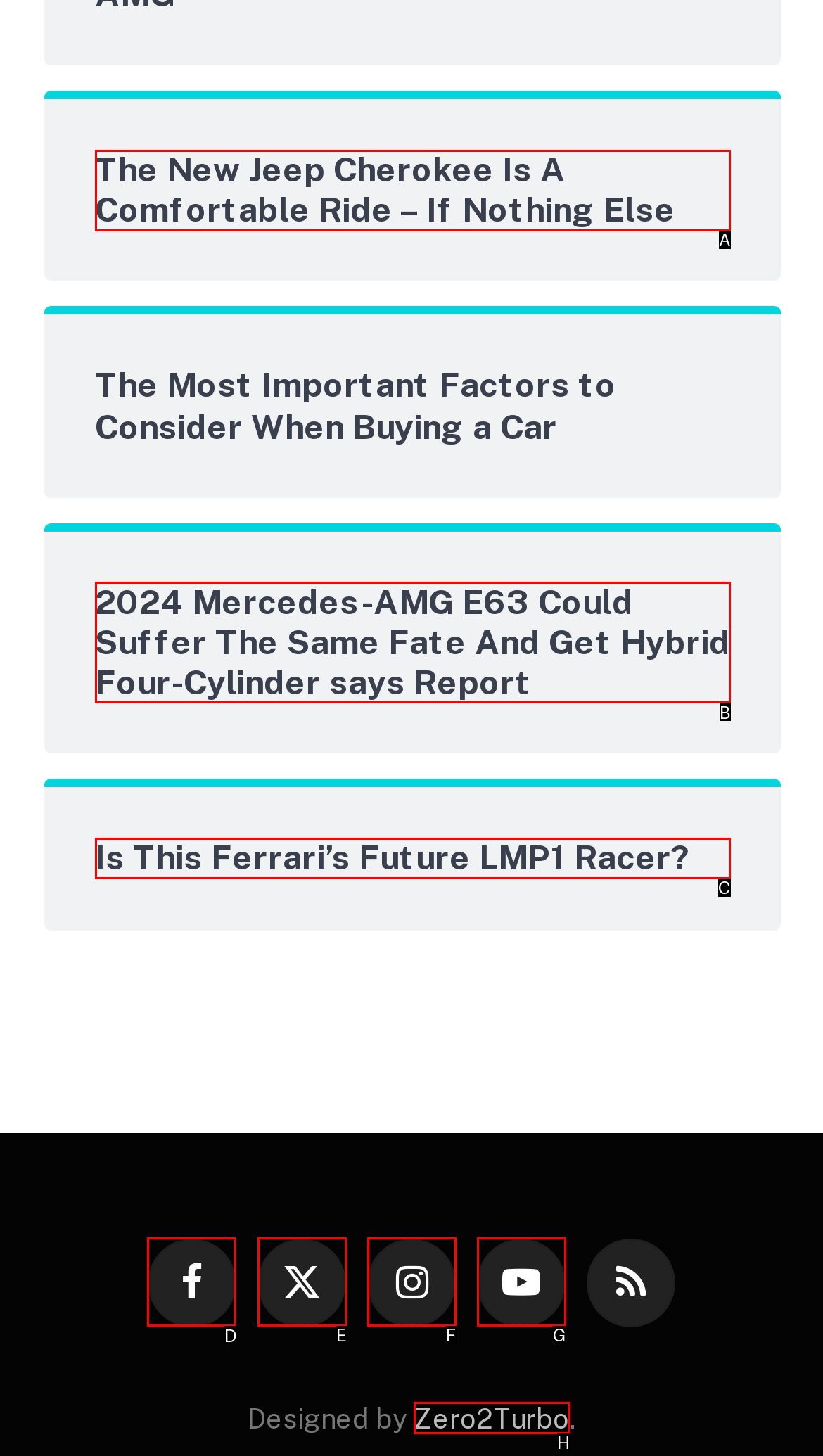Identify the correct UI element to click for the following task: Visit Facebook page Choose the option's letter based on the given choices.

D